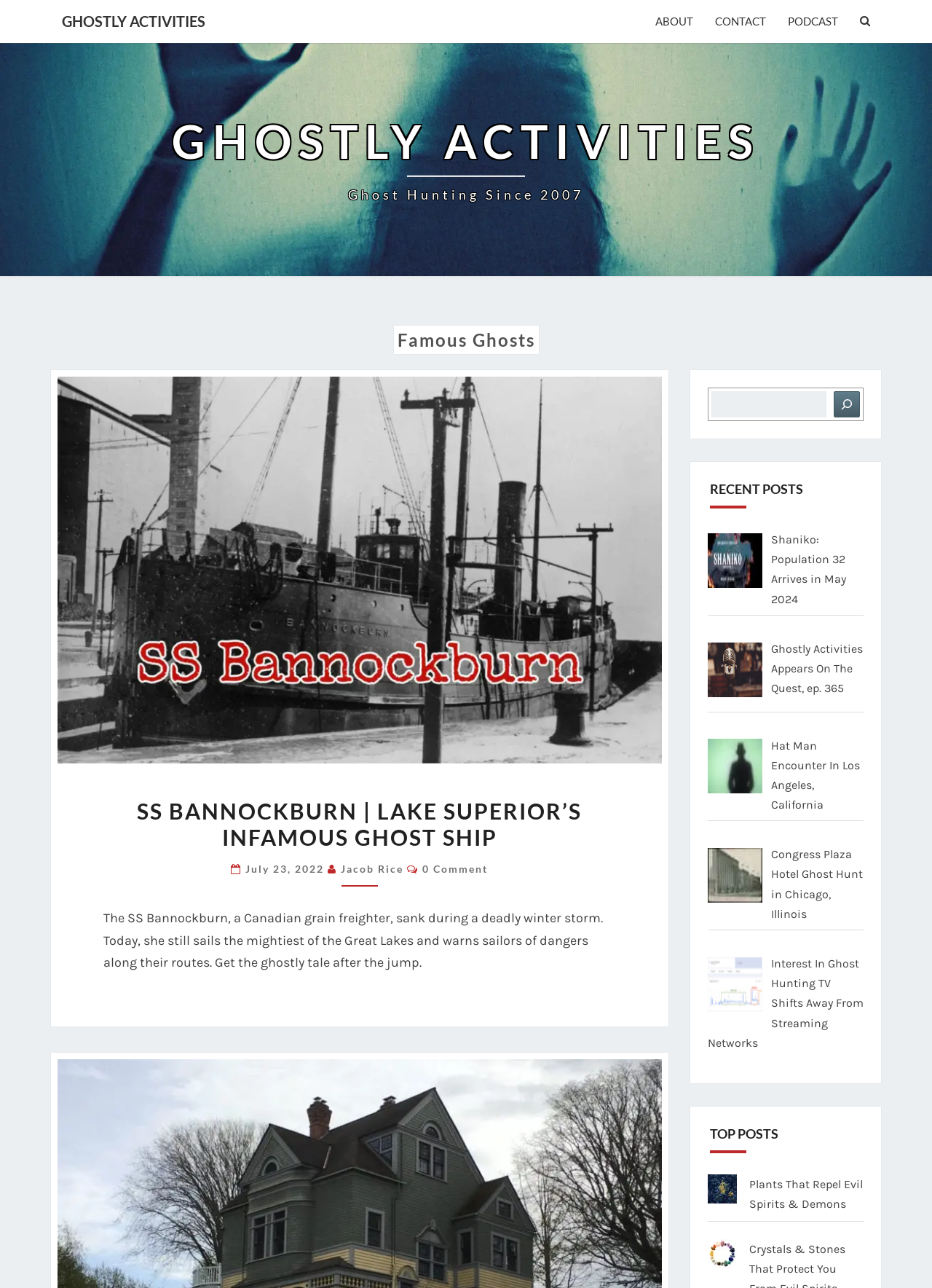Could you indicate the bounding box coordinates of the region to click in order to complete this instruction: "Read about the SS Bannockburn ghost ship".

[0.147, 0.619, 0.624, 0.66]